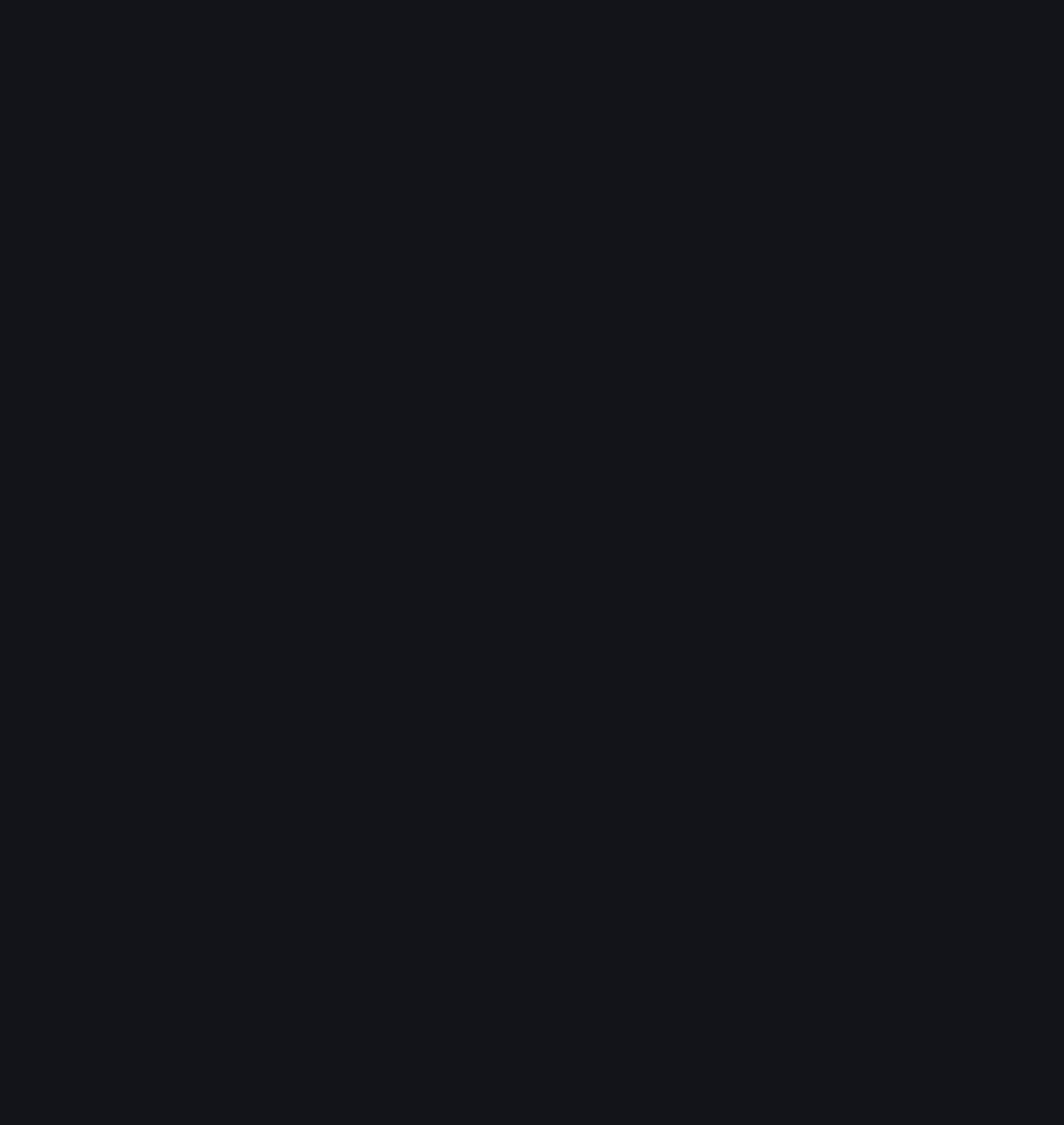Specify the bounding box coordinates for the region that must be clicked to perform the given instruction: "Type your email".

[0.111, 0.718, 0.484, 0.76]